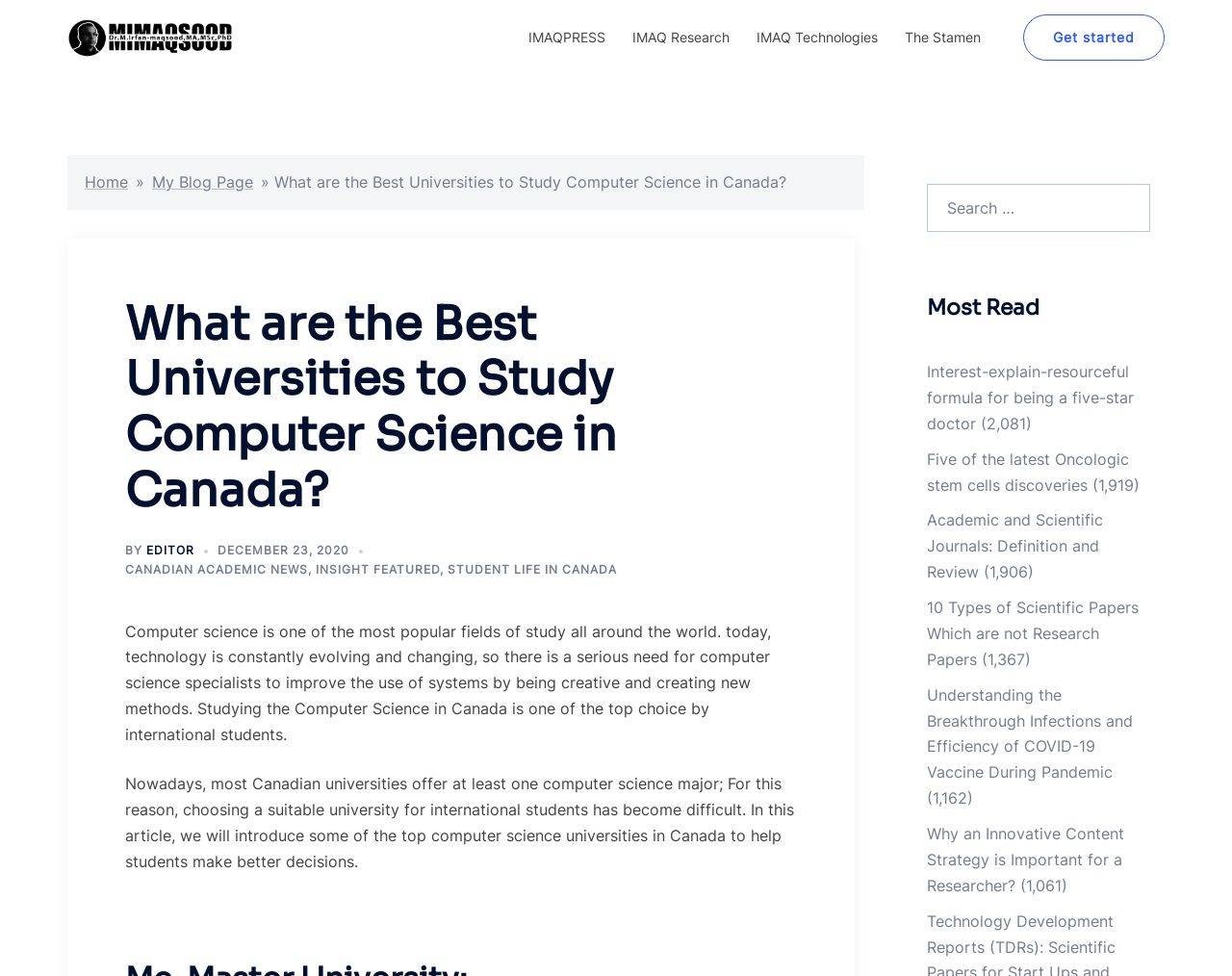How many most read articles are listed?
Please utilize the information in the image to give a detailed response to the question.

The webpage lists six most read articles, which are 'Interest-explain-resourceful formula for being a five-star doctor', 'Five of the latest Oncologic stem cells discoveries', 'Academic and Scientific Journals: Definition and Review', '10 Types of Scientific Papers Which are not Research Papers', 'Understanding the Breakthrough Infections and Efficiency of COVID-19 Vaccine During Pandemic', and 'Why an Innovative Content Strategy is Important for a Researcher?'.